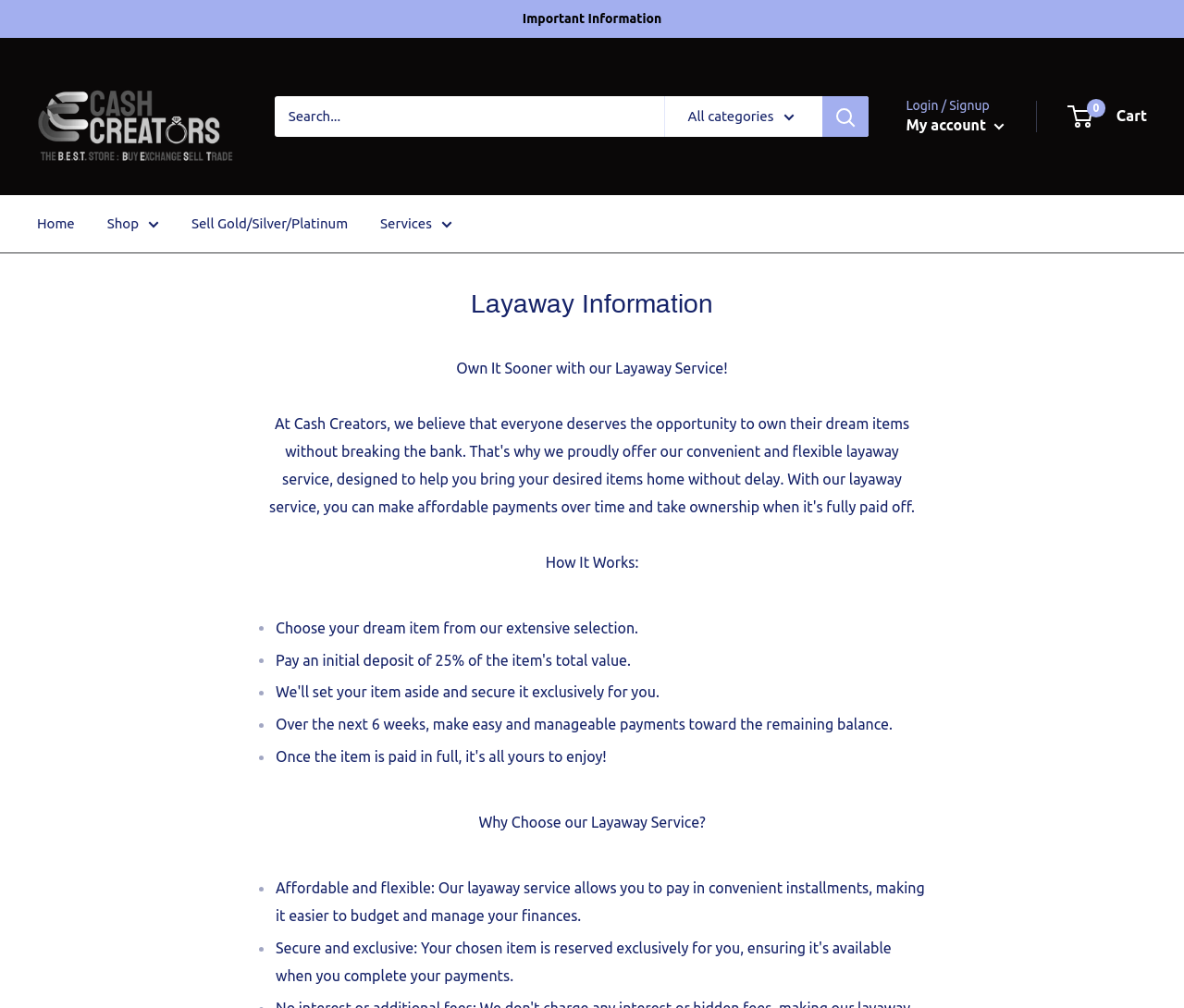Review the image closely and give a comprehensive answer to the question: What is the benefit of the layaway service?

According to the webpage, one of the benefits of the layaway service is that it is 'Affordable and flexible', allowing customers to pay in convenient installments and manage their finances more easily. This is stated in the static text 'Why Choose our Layaway Service?' and the subsequent description of the service's benefits.